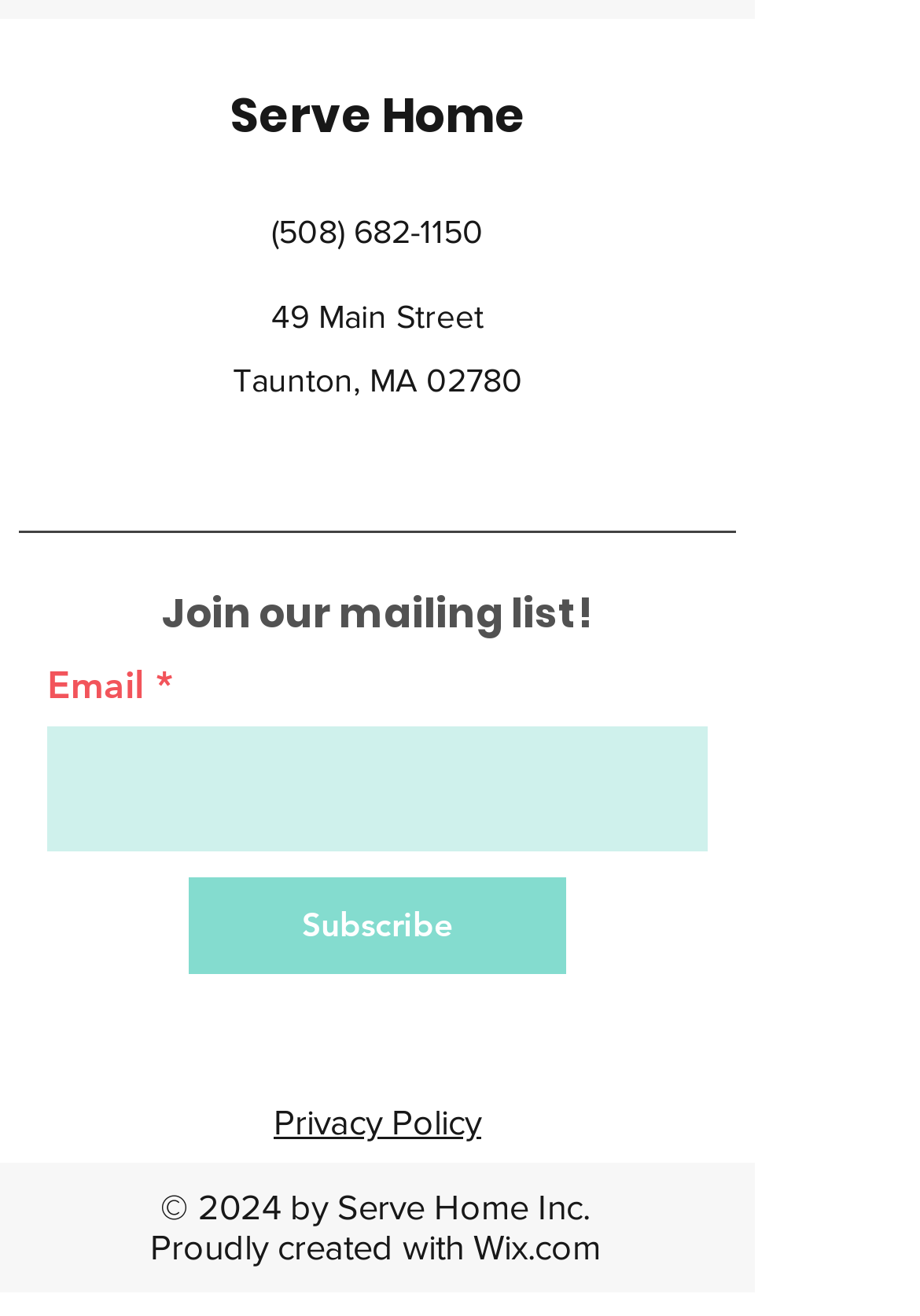Answer the following query with a single word or phrase:
What is the phone number of Serve Home?

(508) 682-1150